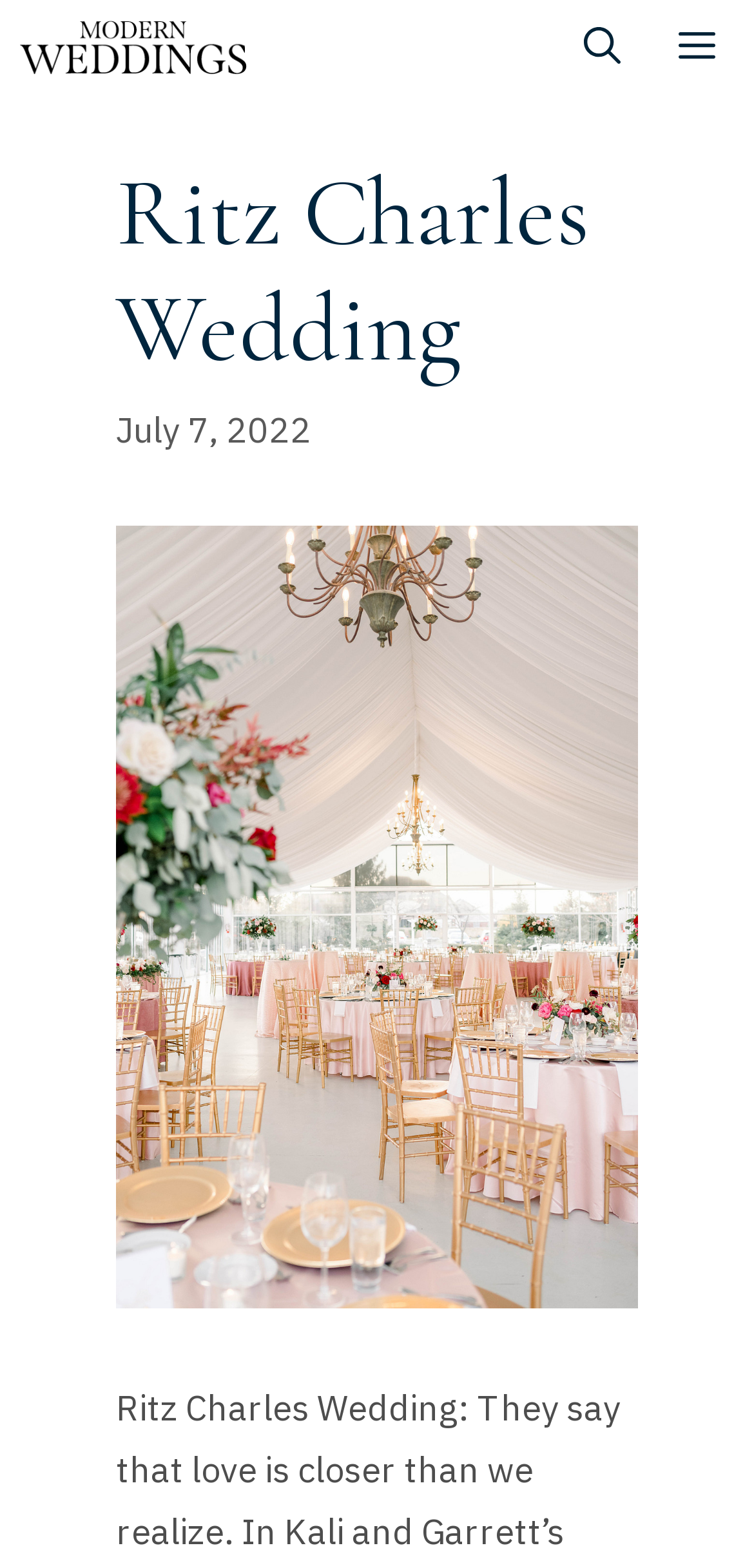Determine which piece of text is the heading of the webpage and provide it.

Ritz Charles Wedding